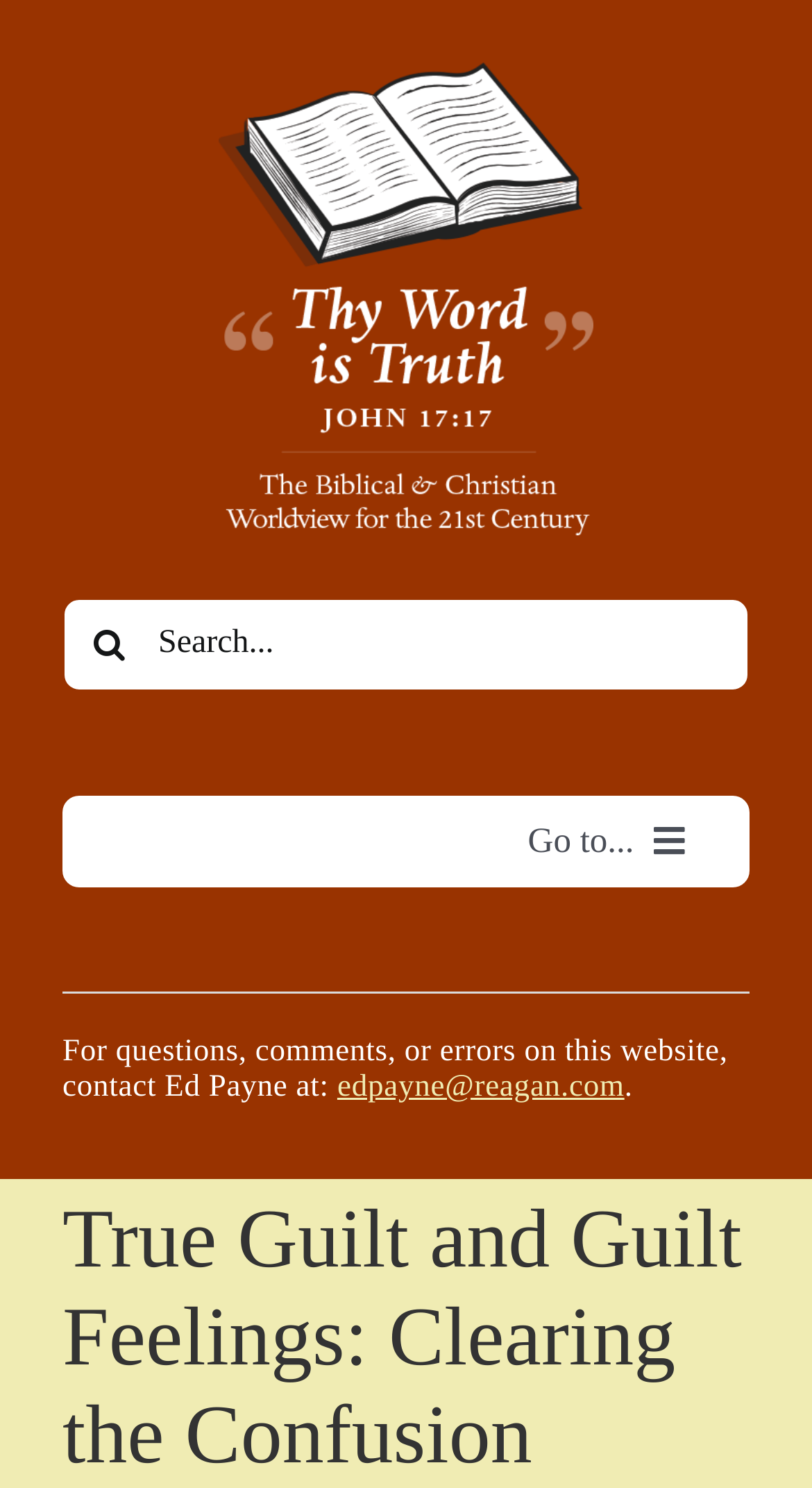Bounding box coordinates are specified in the format (top-left x, top-left y, bottom-right x, bottom-right y). All values are floating point numbers bounded between 0 and 1. Please provide the bounding box coordinate of the region this sentence describes: The Effective Christian Life

[0.11, 0.891, 0.89, 0.919]